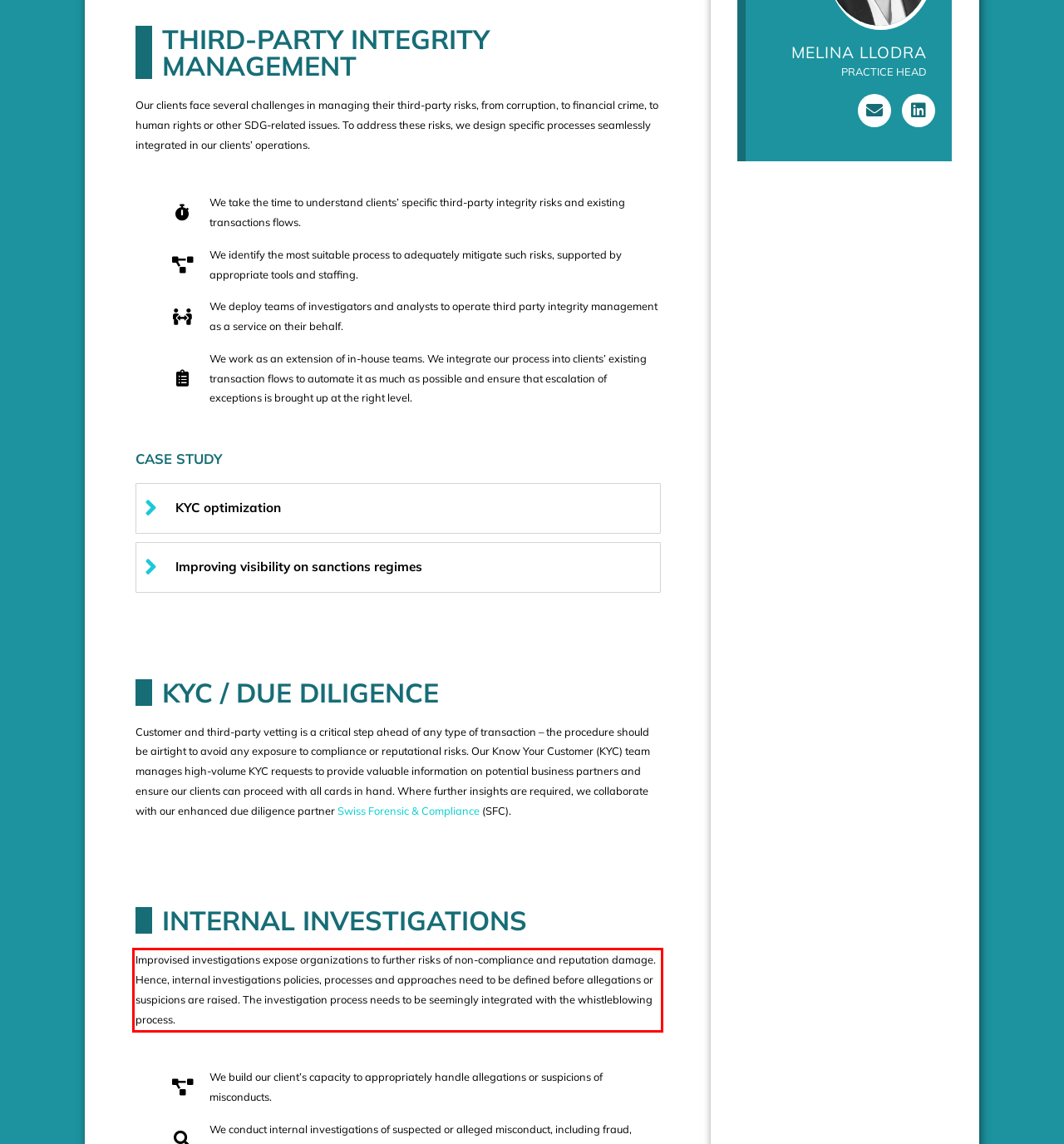You are given a screenshot of a webpage with a UI element highlighted by a red bounding box. Please perform OCR on the text content within this red bounding box.

Improvised investigations expose organizations to further risks of non-compliance and reputation damage. Hence, internal investigations policies, processes and approaches need to be defined before allegations or suspicions are raised. The investigation process needs to be seemingly integrated with the whistleblowing process.